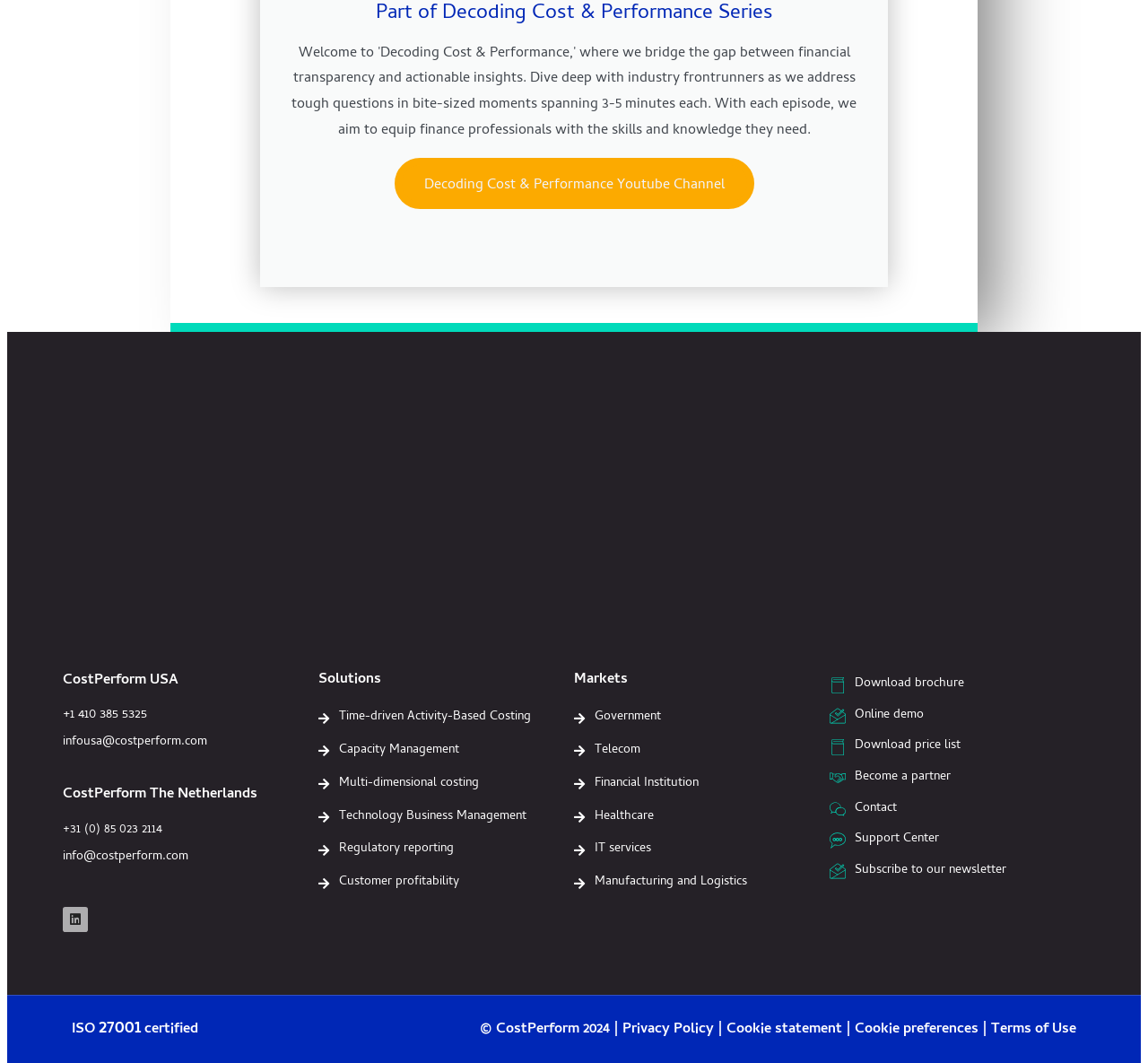What is the purpose of the 'Download brochure' link?
With the help of the image, please provide a detailed response to the question.

I found a link on the webpage titled 'Download brochure' which suggests that clicking on it will allow users to download a brochure related to CostPerform's products or services.